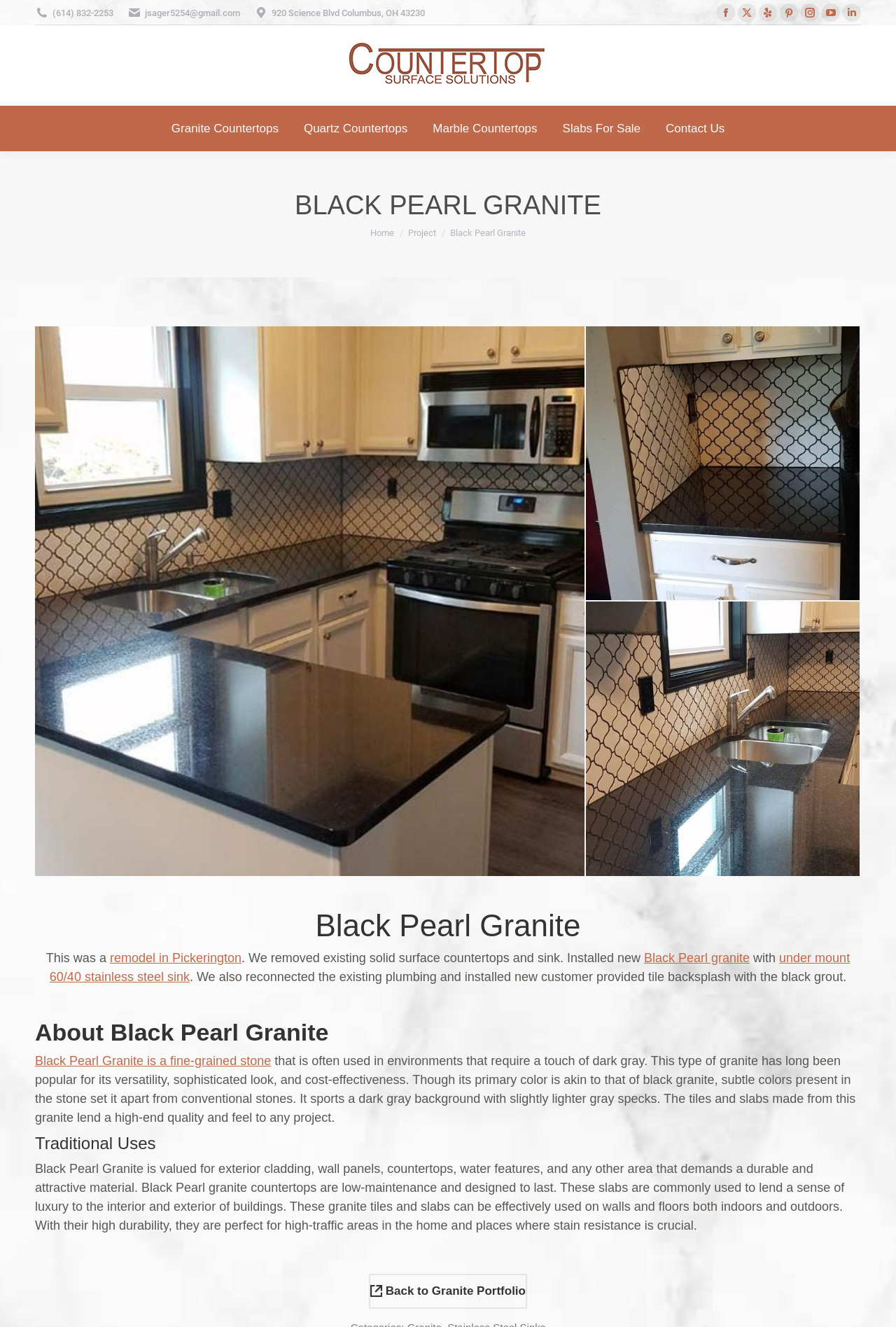Specify the bounding box coordinates of the area to click in order to execute this command: 'Go back to the top of the page'. The coordinates should consist of four float numbers ranging from 0 to 1, and should be formatted as [left, top, right, bottom].

[0.961, 0.649, 0.992, 0.67]